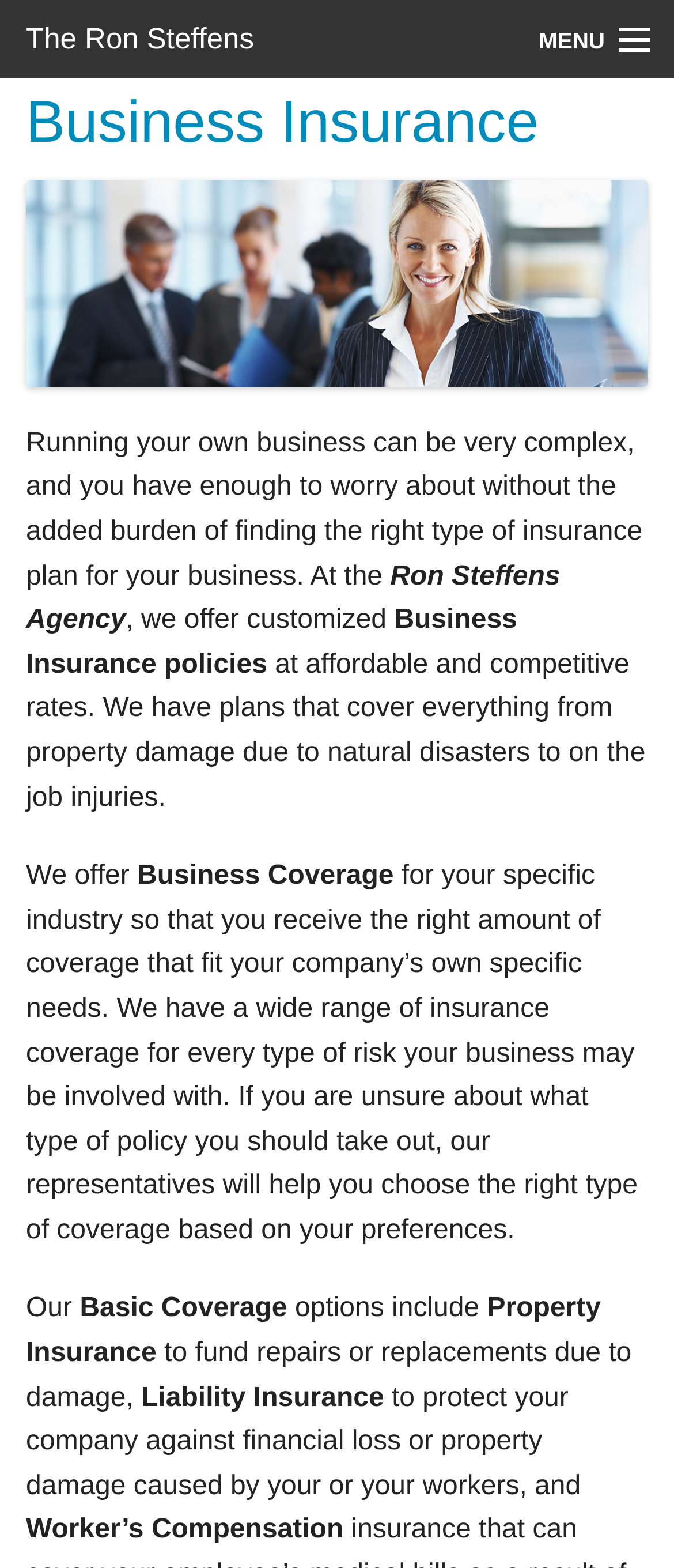Please analyze the image and give a detailed answer to the question:
What is the agency's name?

The agency's name is mentioned in the heading and also in the text, which states 'At the Ron Steffens Agency, we offer customized Business Insurance policies...'.